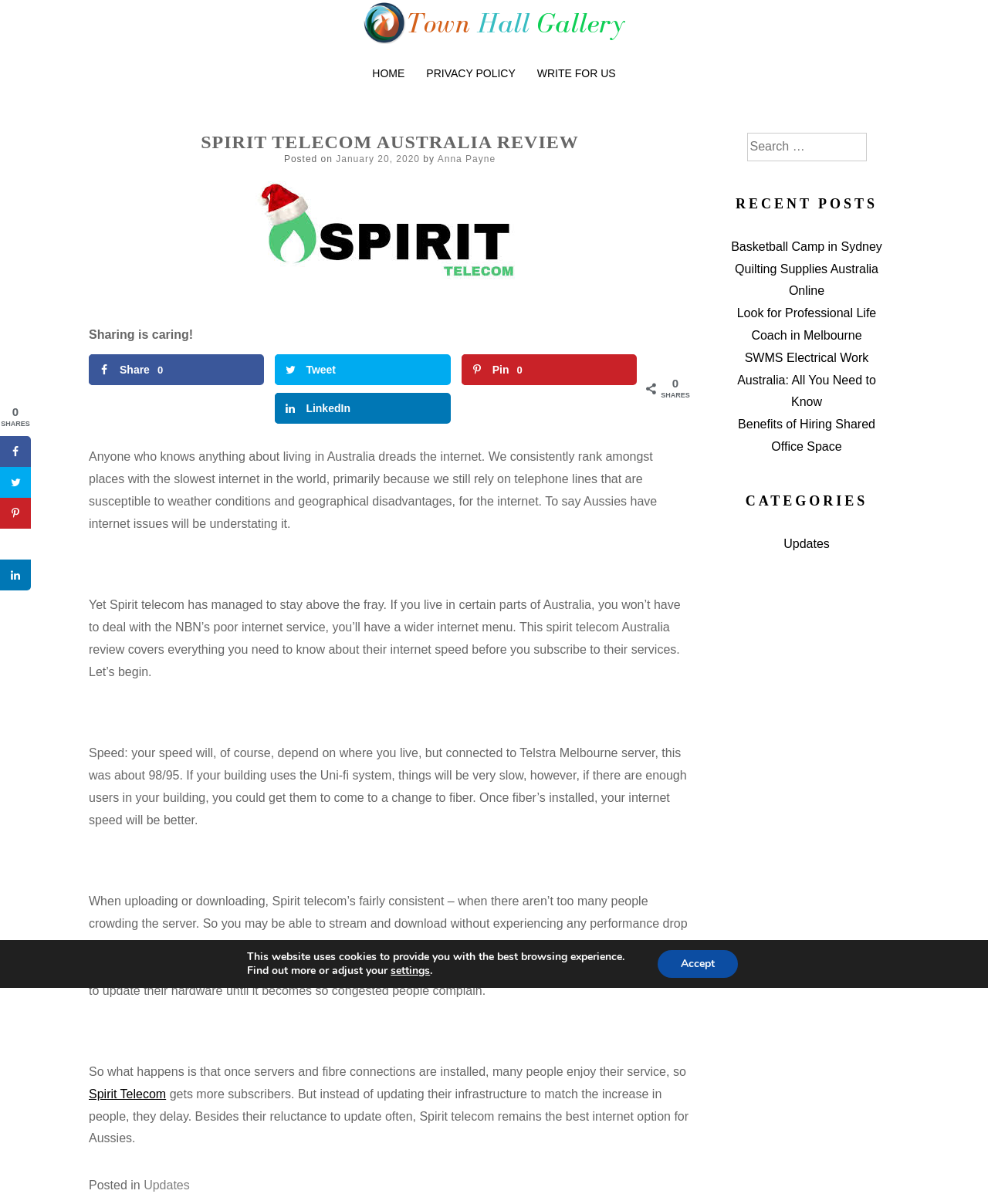Please identify the bounding box coordinates for the region that you need to click to follow this instruction: "Check the 'RECENT POSTS' section".

[0.734, 0.159, 0.898, 0.179]